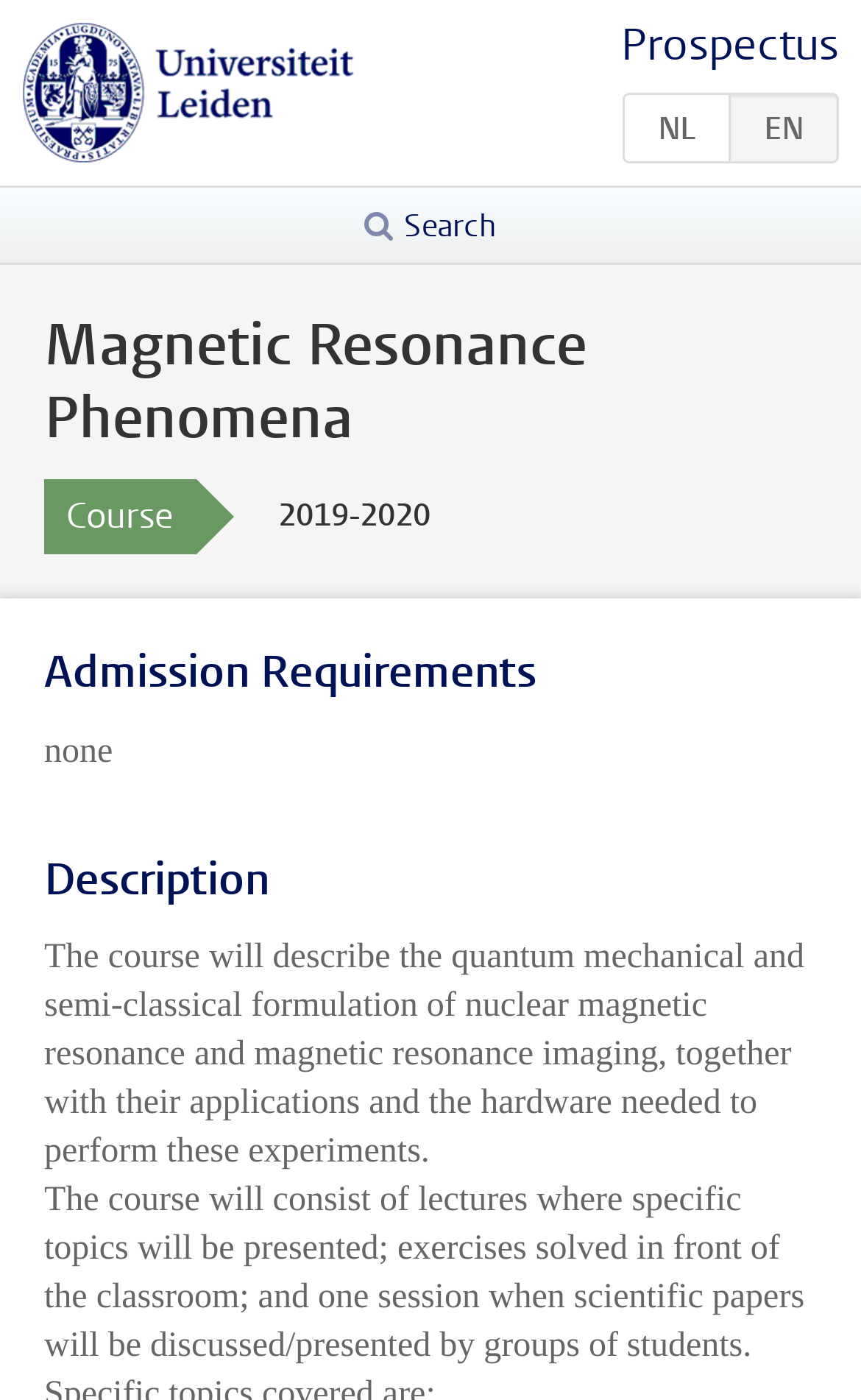Find the bounding box of the web element that fits this description: "Search".

[0.423, 0.143, 0.577, 0.179]